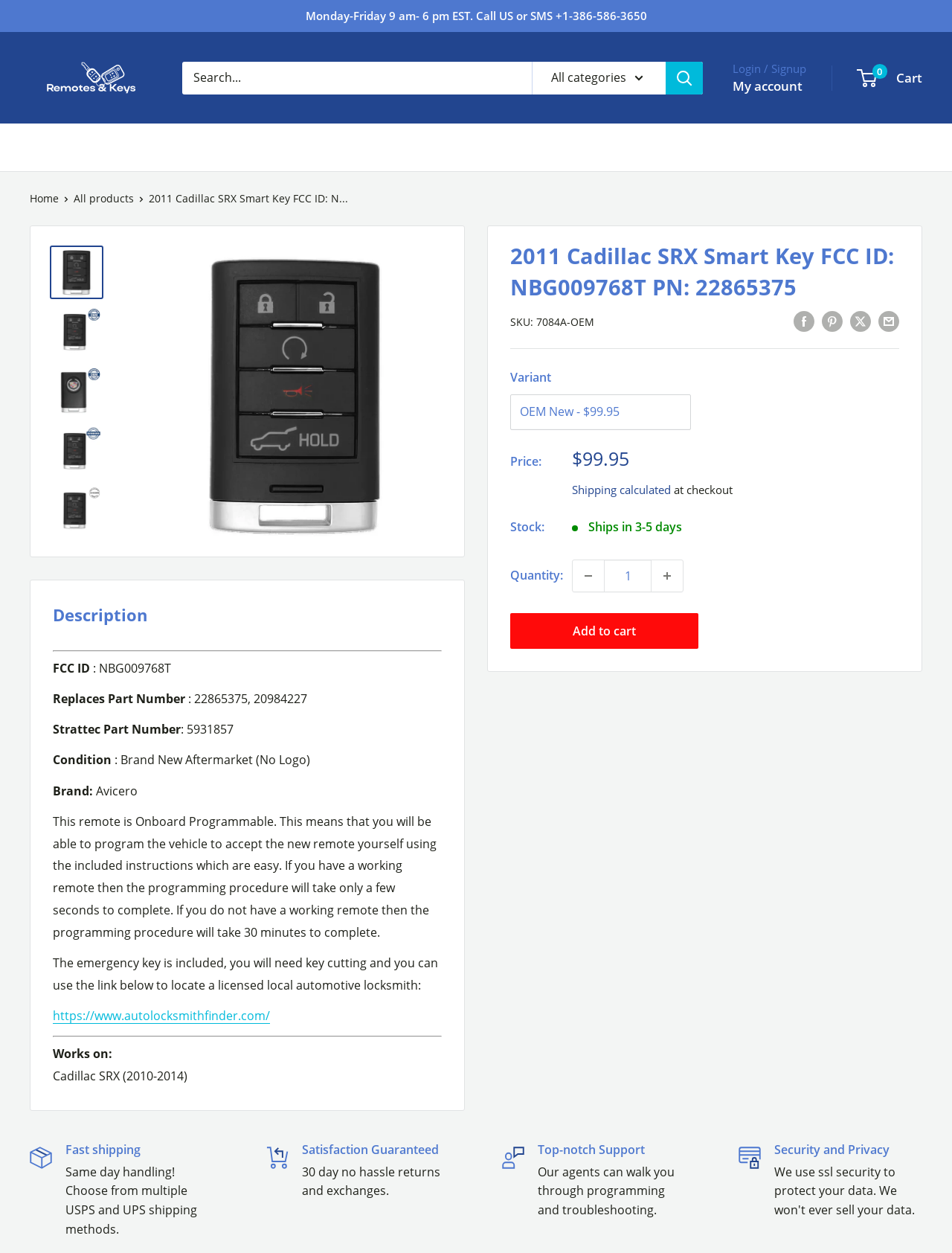What is the condition of the remote?
Based on the visual content, answer with a single word or a brief phrase.

Brand New Aftermarket